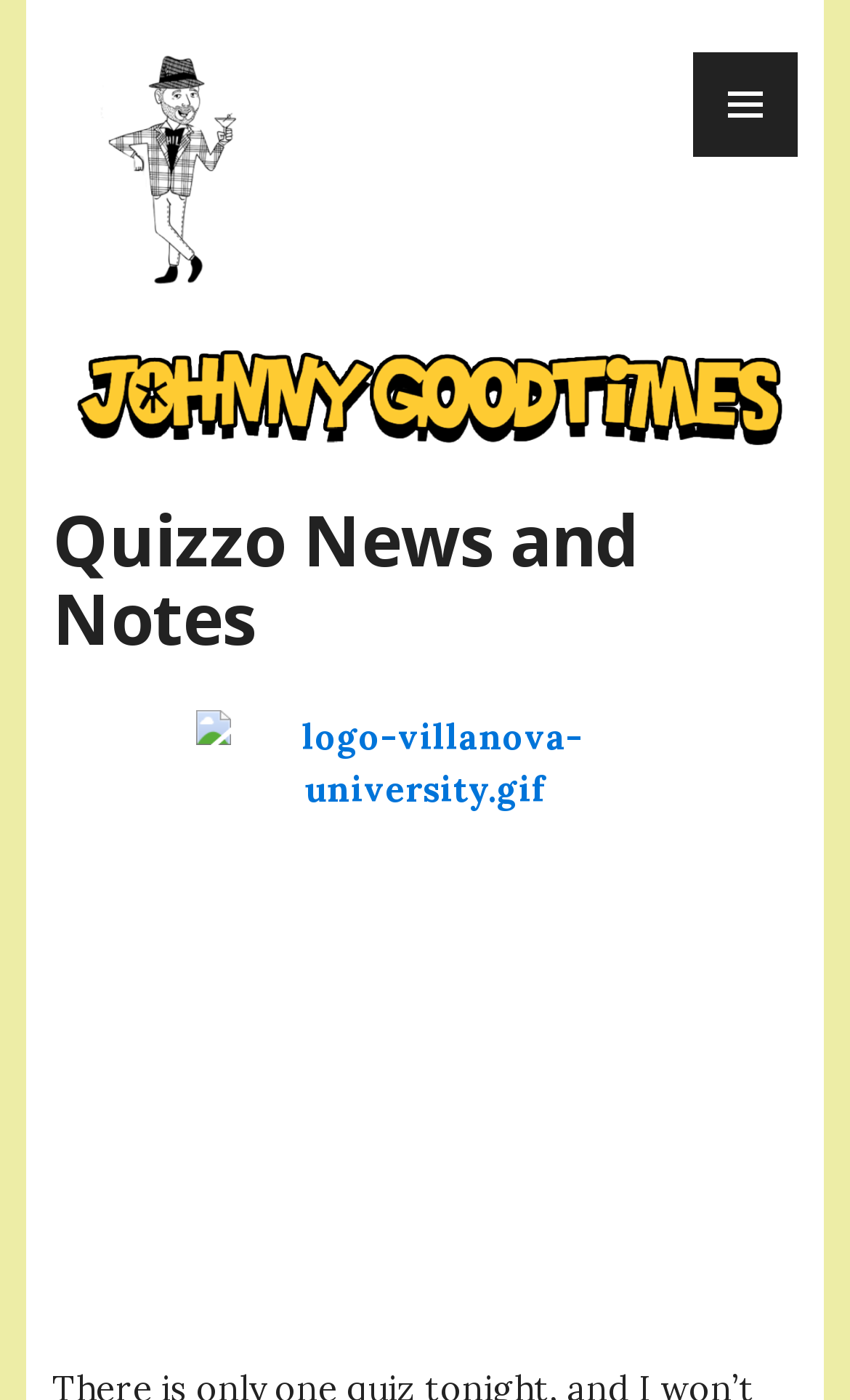What is the name of the author? Based on the screenshot, please respond with a single word or phrase.

Johnny Goodtimes